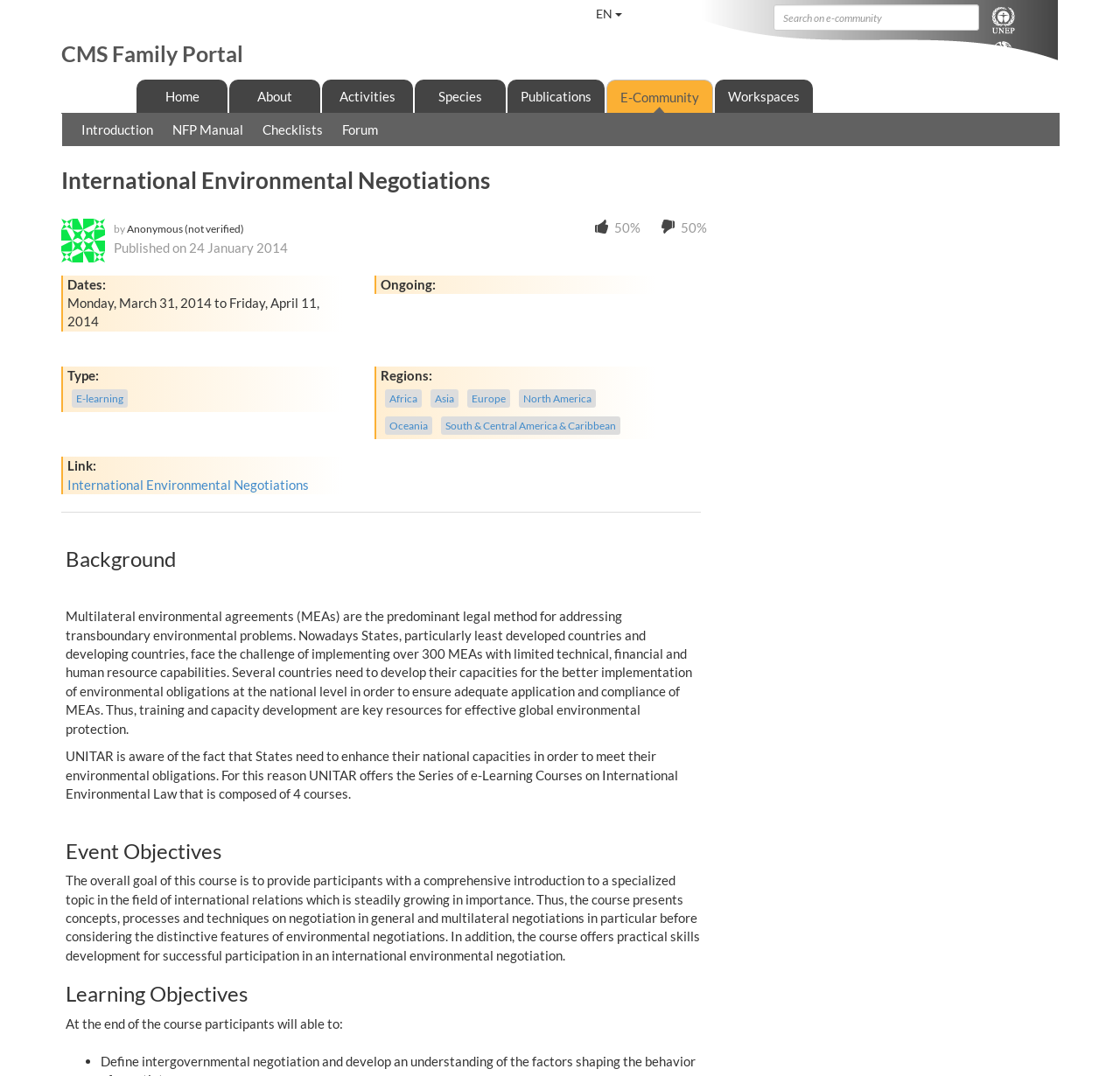Determine the bounding box coordinates for the area that needs to be clicked to fulfill this task: "Search for terms". The coordinates must be given as four float numbers between 0 and 1, i.e., [left, top, right, bottom].

[0.69, 0.004, 0.874, 0.028]